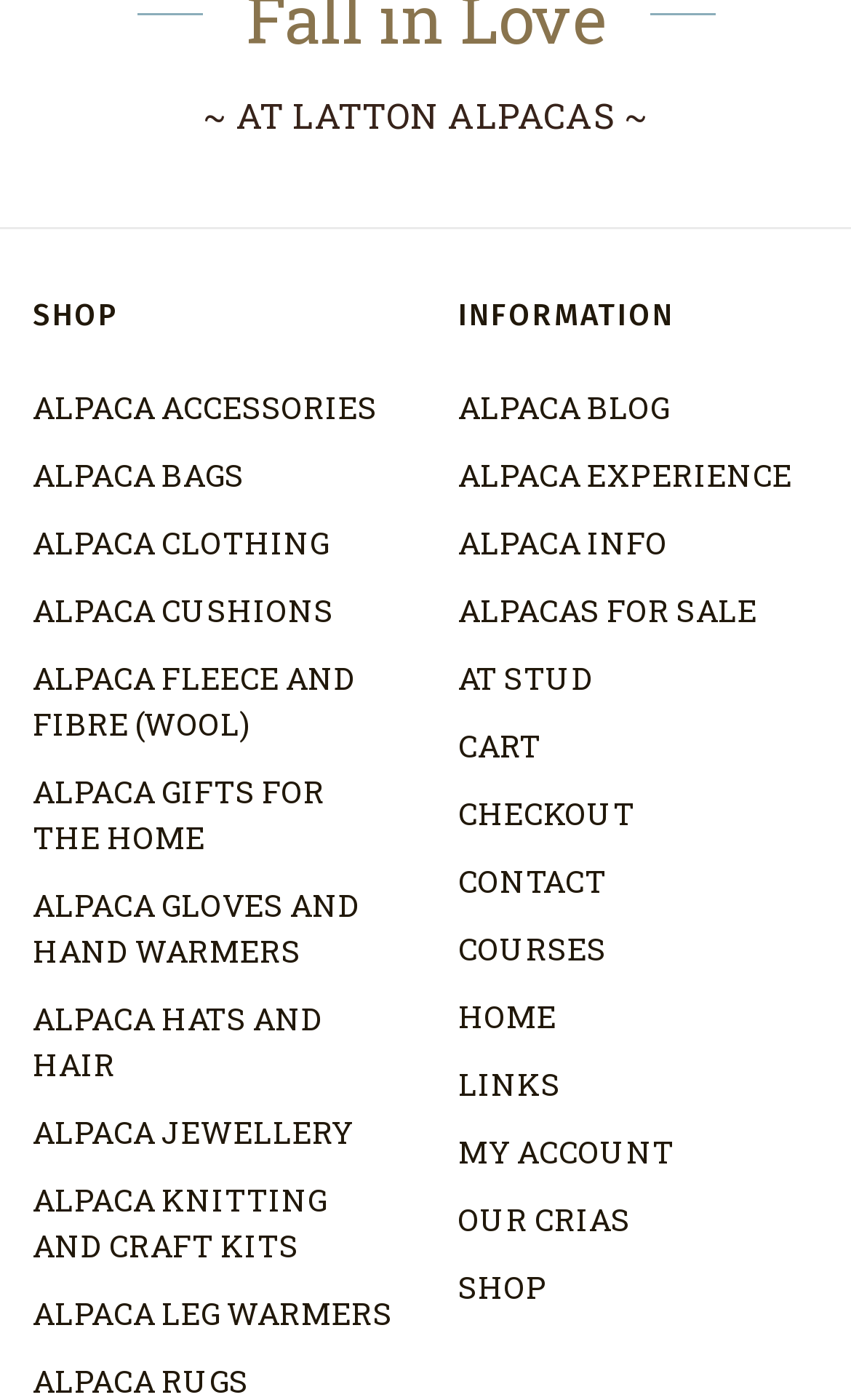What is the main category of products sold on this website?
Please provide a full and detailed response to the question.

Based on the links provided under the 'SHOP' heading, it appears that the website sells various products related to alpacas, such as accessories, bags, clothing, cushions, and more.